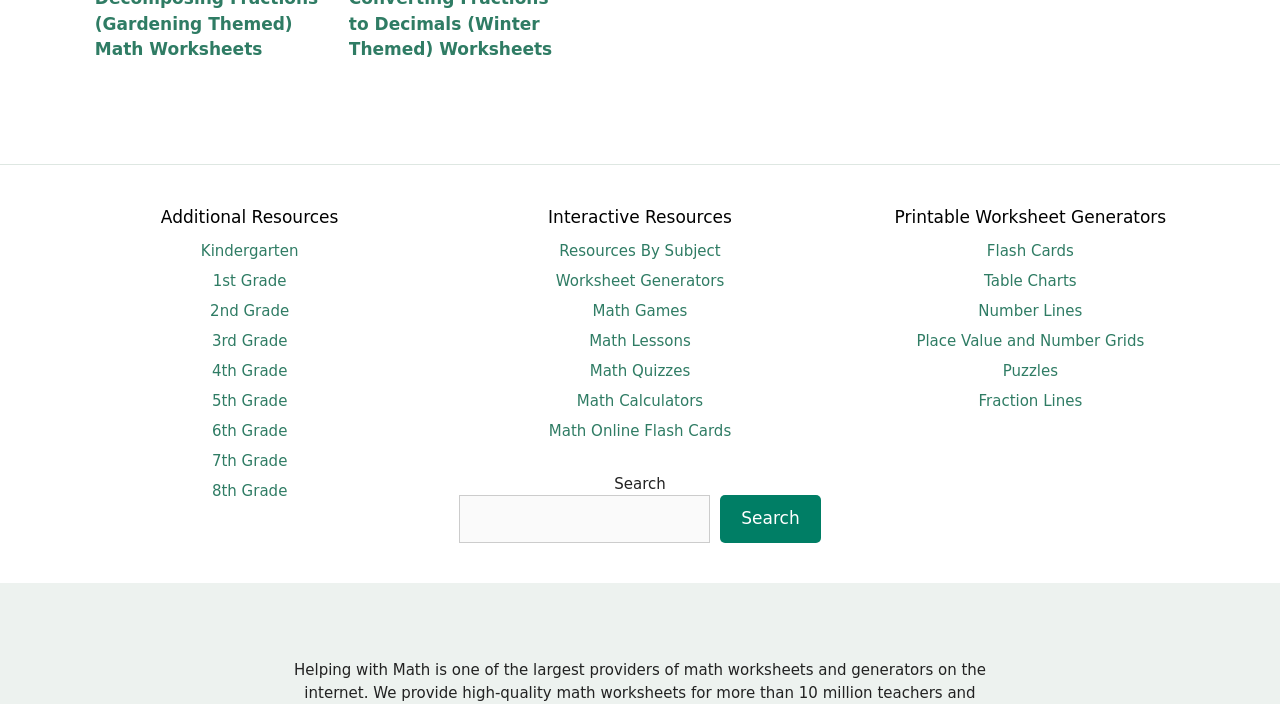Determine the bounding box coordinates of the clickable element to achieve the following action: 'Go to 3rd Grade'. Provide the coordinates as four float values between 0 and 1, formatted as [left, top, right, bottom].

[0.166, 0.472, 0.225, 0.498]